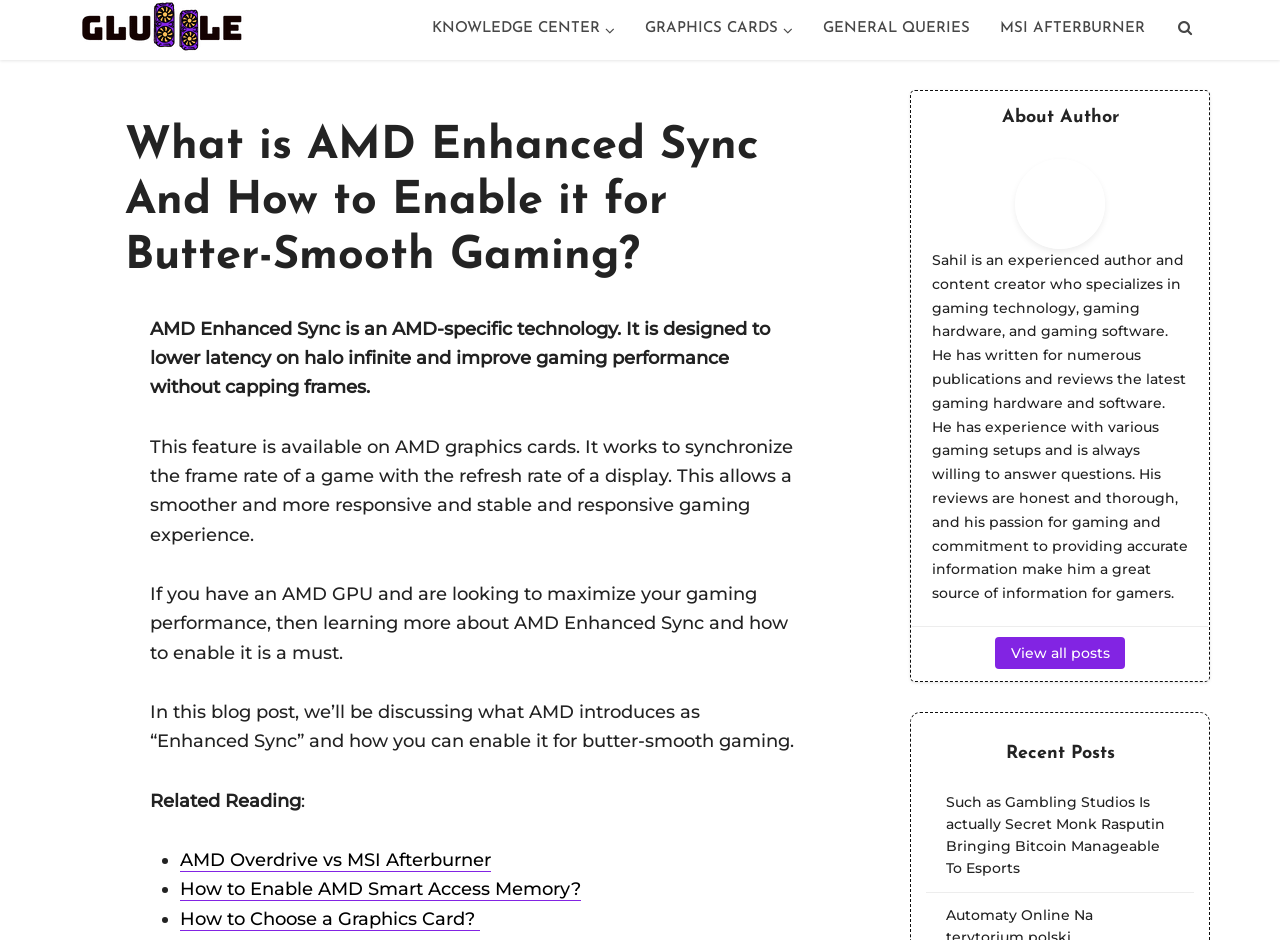Find the bounding box coordinates of the clickable area required to complete the following action: "Read about the author's experience and expertise".

[0.728, 0.267, 0.928, 0.641]